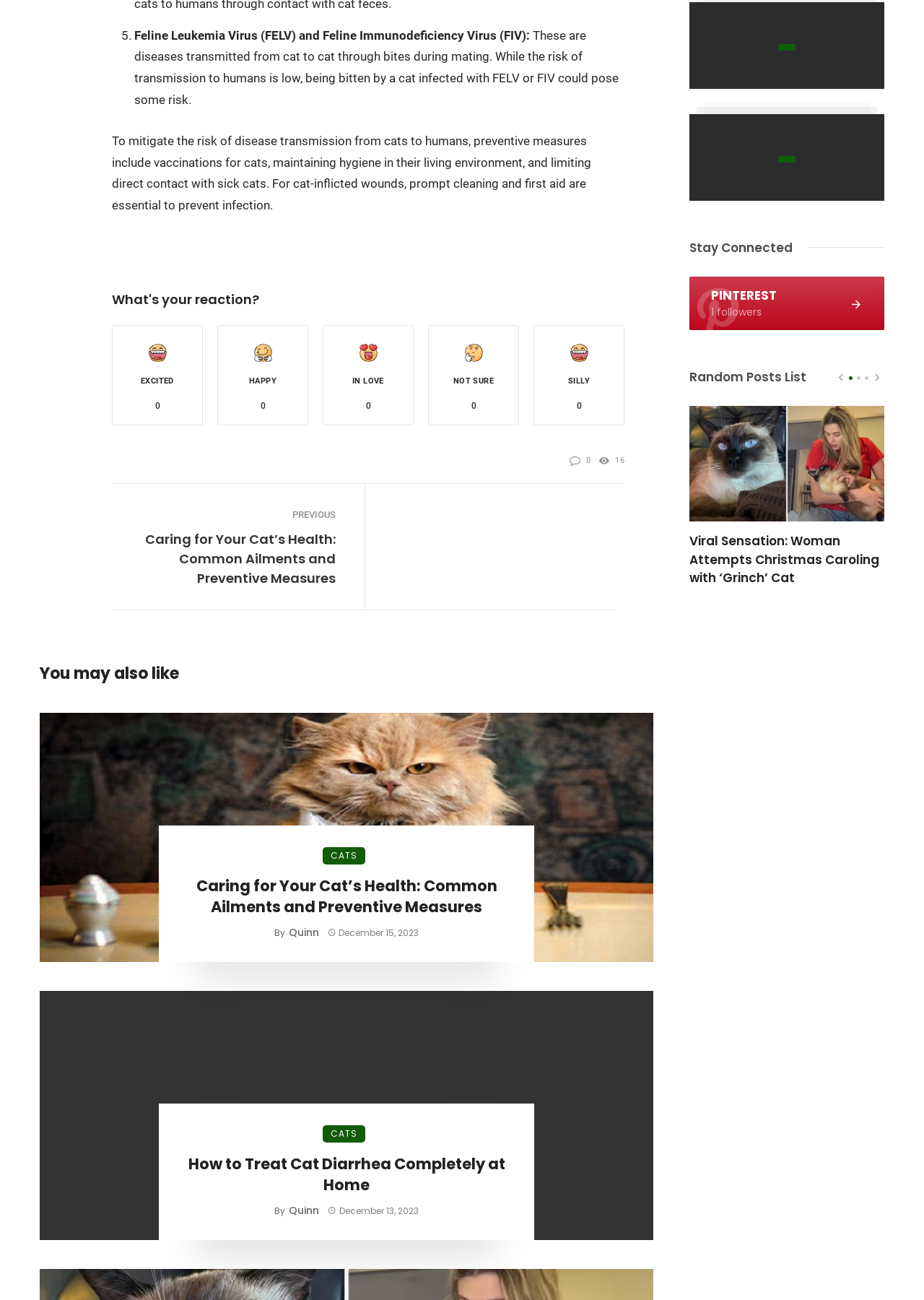Using the description "title="View all"", predict the bounding box of the relevant HTML element.

[0.746, 0.002, 0.957, 0.068]